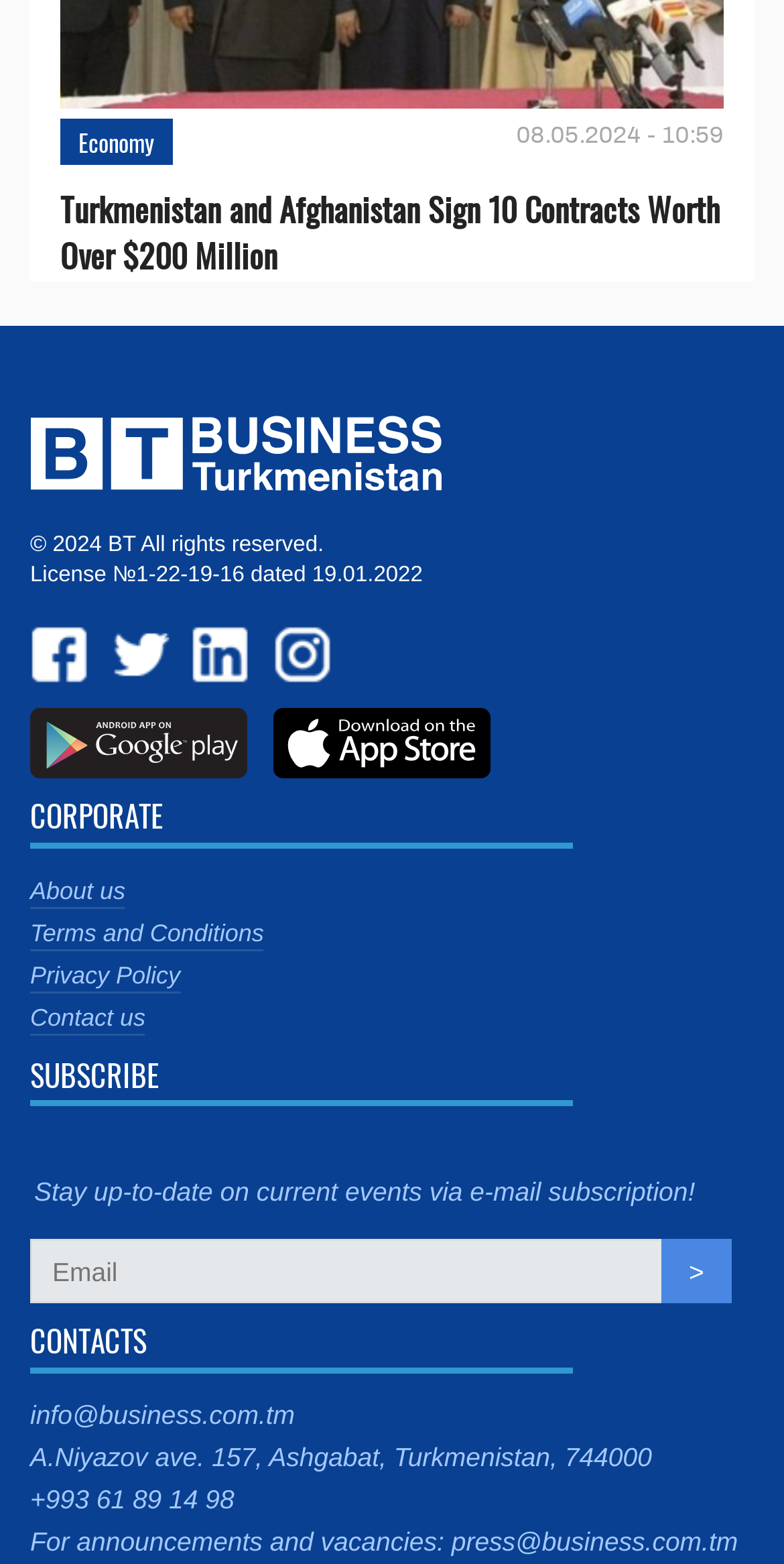Please identify the coordinates of the bounding box for the clickable region that will accomplish this instruction: "Subscribe to the newsletter".

[0.038, 0.793, 0.869, 0.834]